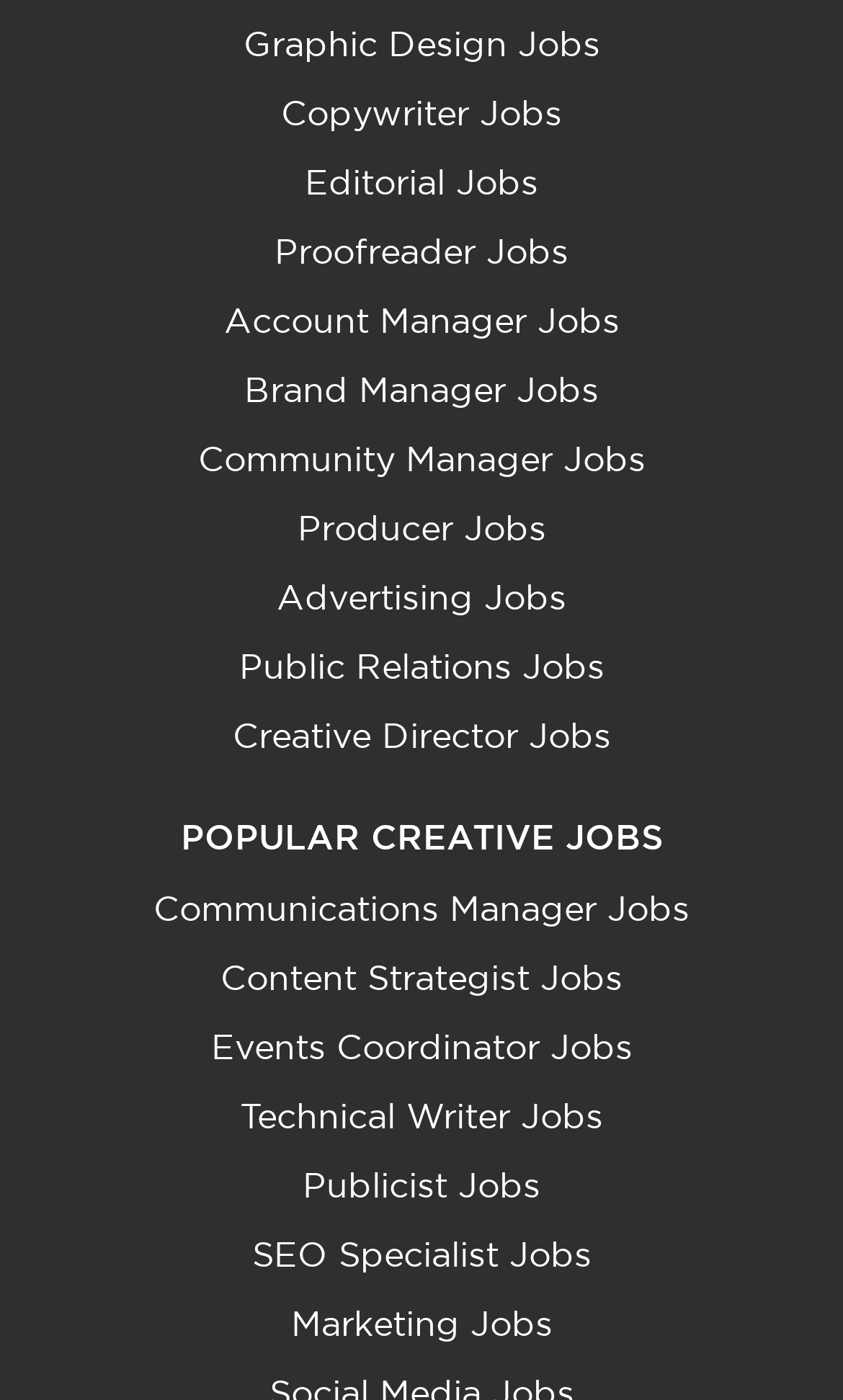Bounding box coordinates must be specified in the format (top-left x, top-left y, bottom-right x, bottom-right y). All values should be floating point numbers between 0 and 1. What are the bounding box coordinates of the UI element described as: Events Coordinator Jobs

[0.25, 0.732, 0.75, 0.763]